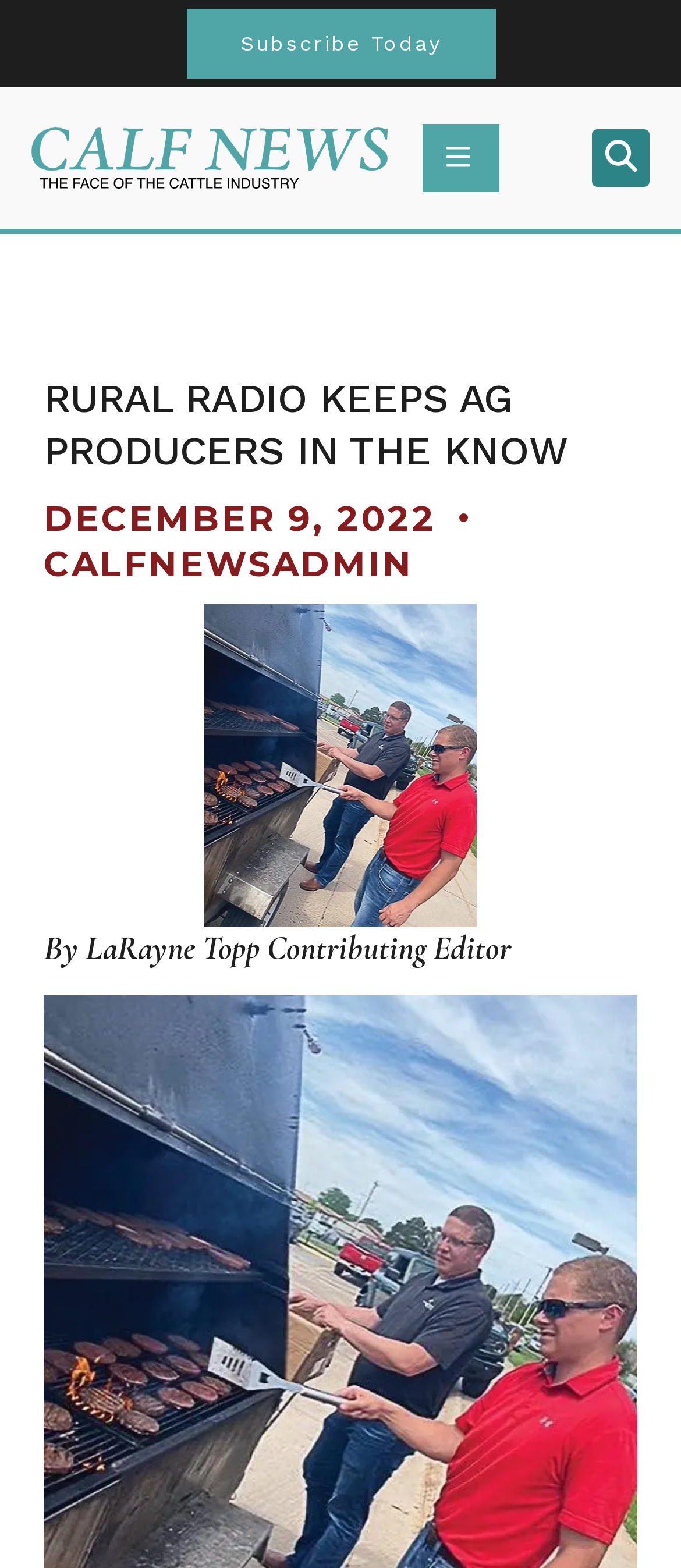Summarize the webpage in an elaborate manner.

The webpage appears to be an article page from a rural radio news website, specifically from the "Calf News" section. At the top of the page, there is a prominent heading that reads "RURAL RADIO KEEPS AG PRODUCERS IN THE KNOW". Below this heading, there are several links and a search bar. The links include "Subscribe Today" on the left, an empty link in the middle, and another empty link on the right. The search bar is located on the far right, accompanied by a "Search" button.

Further down the page, there is a section that displays the article's metadata, including the date "DECEMBER 9, 2022" and the author "CALFNEWSADMIN". Below this section, the article's content begins, starting with a byline that reads "By LaRayne Topp Contributing Editor".